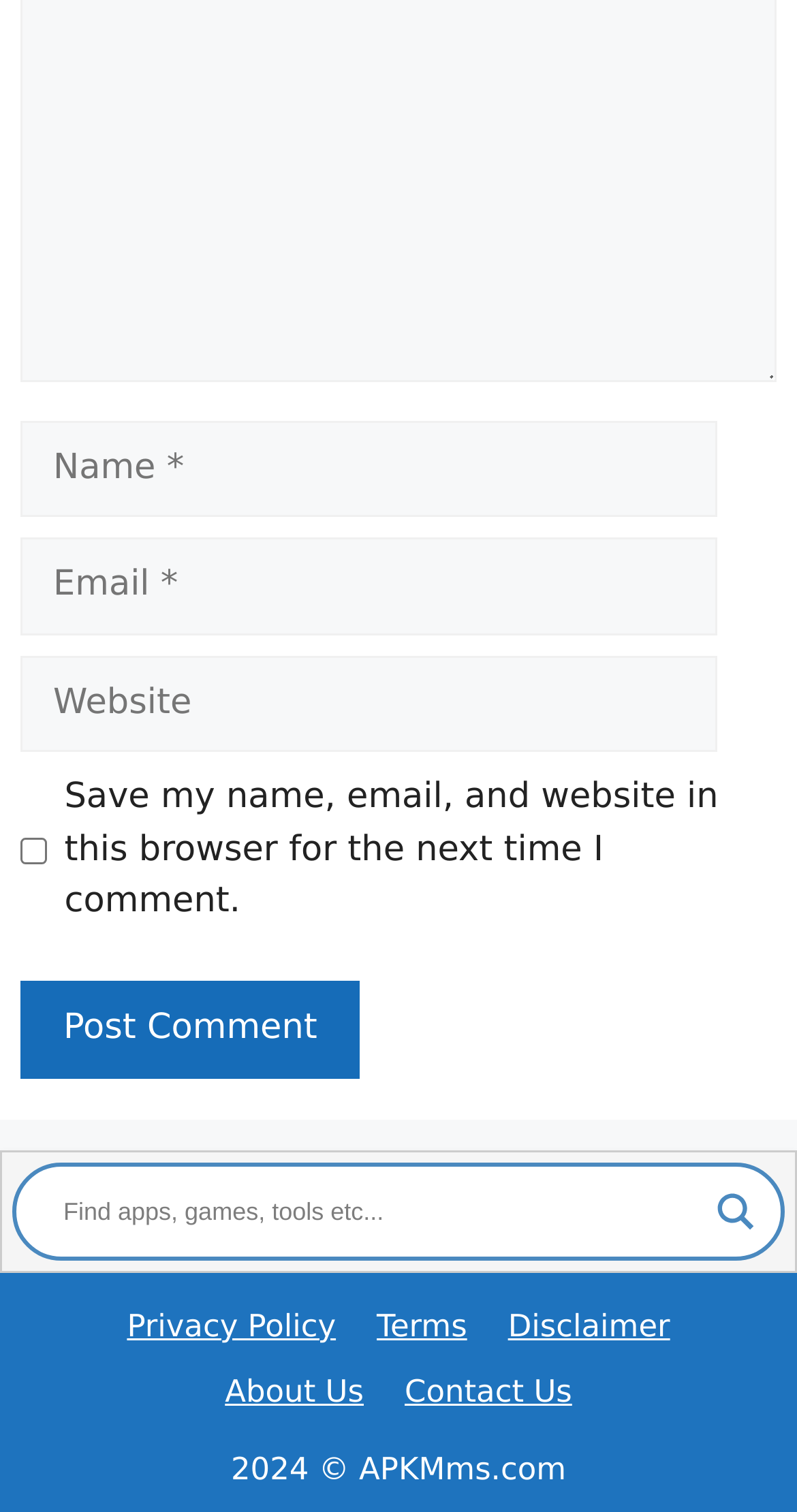What is the purpose of the checkbox?
From the details in the image, answer the question comprehensively.

The checkbox has a label 'Save my name, email, and website in this browser for the next time I comment.' which indicates its purpose is to save the user's comment information for future use.